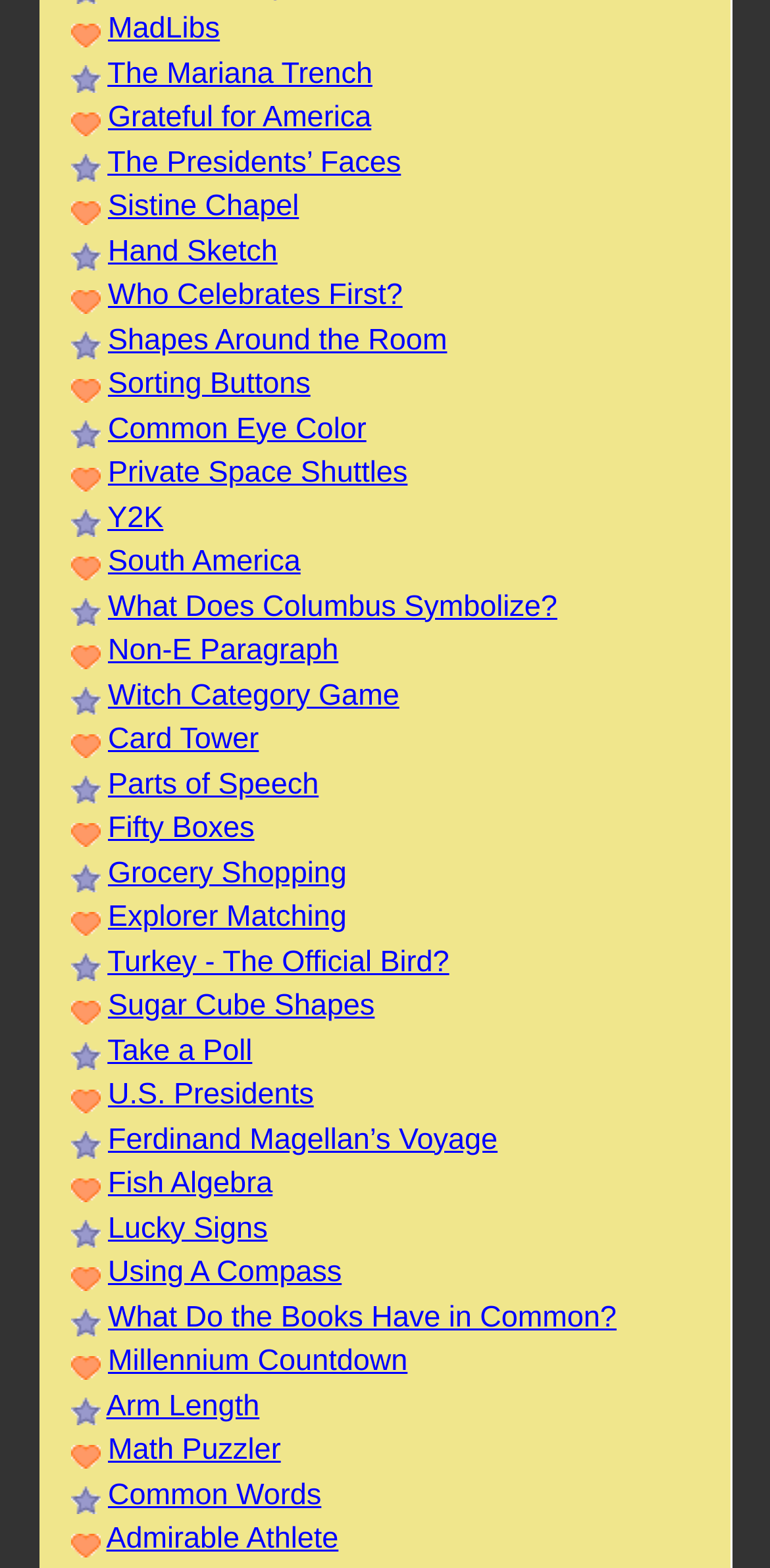Please identify the bounding box coordinates of the element that needs to be clicked to perform the following instruction: "Visit Sistine Chapel".

[0.14, 0.121, 0.388, 0.142]